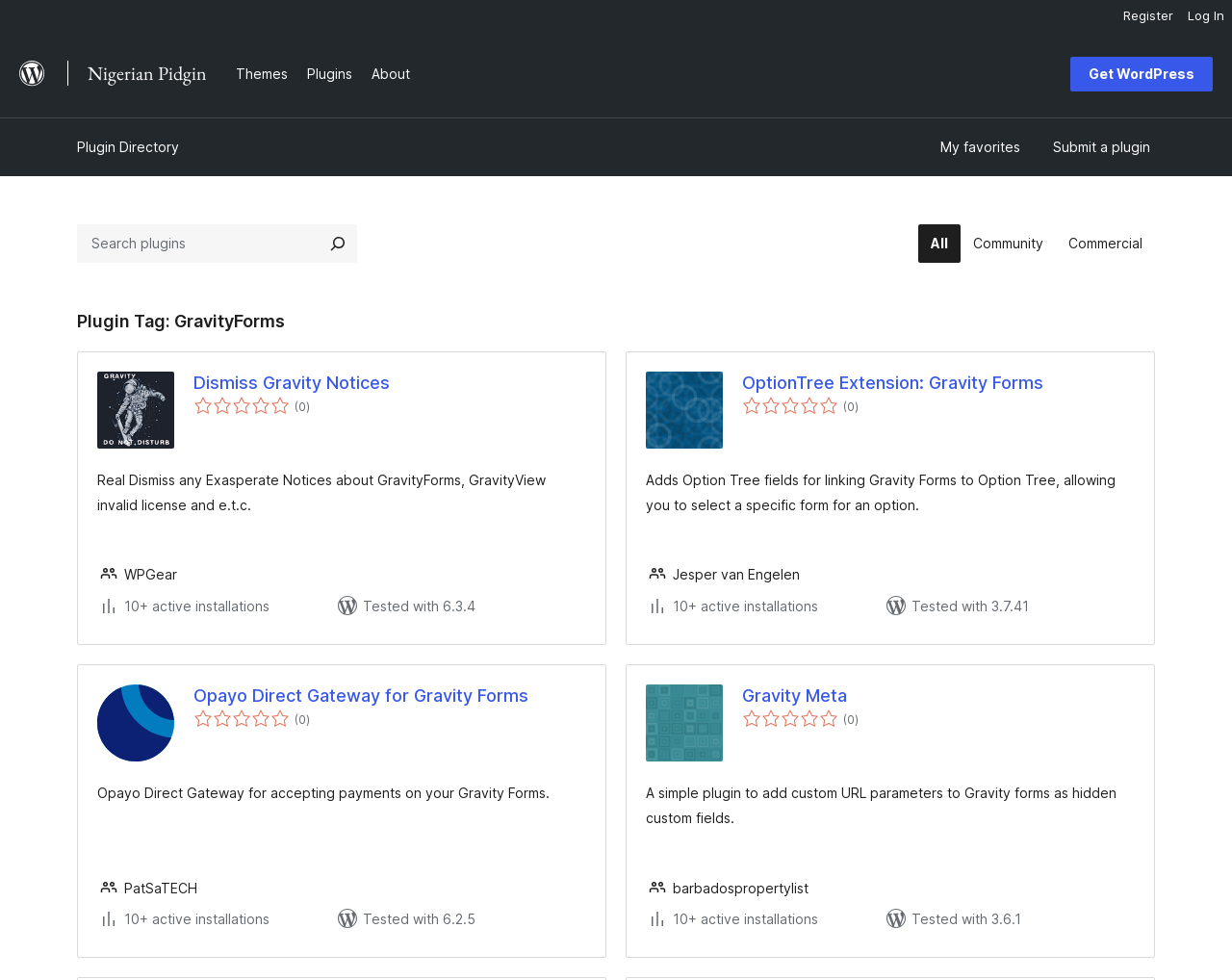Given the element description "OptionTree Extension: Gravity Forms" in the screenshot, predict the bounding box coordinates of that UI element.

[0.602, 0.379, 0.921, 0.402]